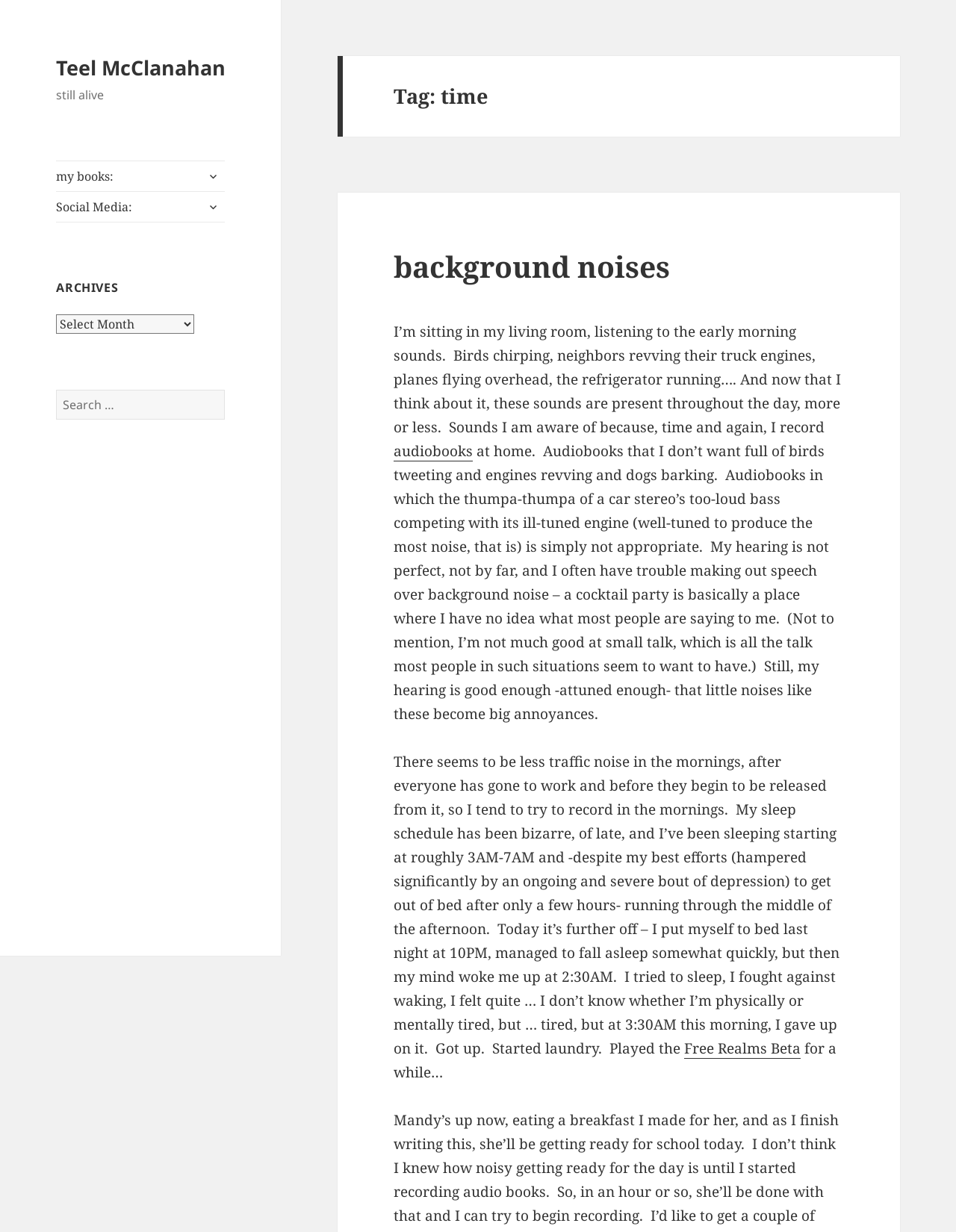Using the description "Free Realms Beta", locate and provide the bounding box of the UI element.

[0.716, 0.843, 0.838, 0.859]